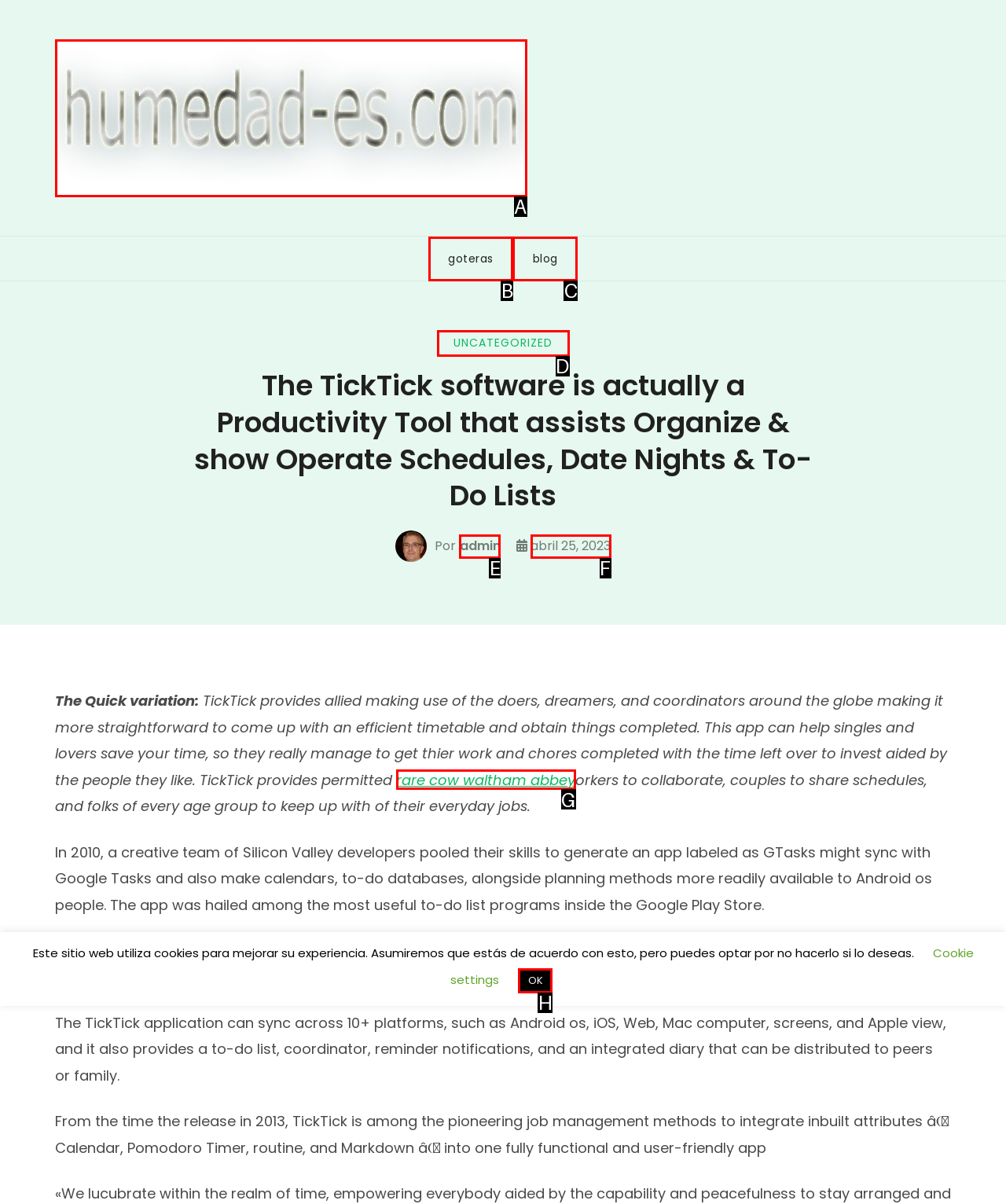Choose the HTML element that matches the description: rare cow waltham abbey
Reply with the letter of the correct option from the given choices.

G